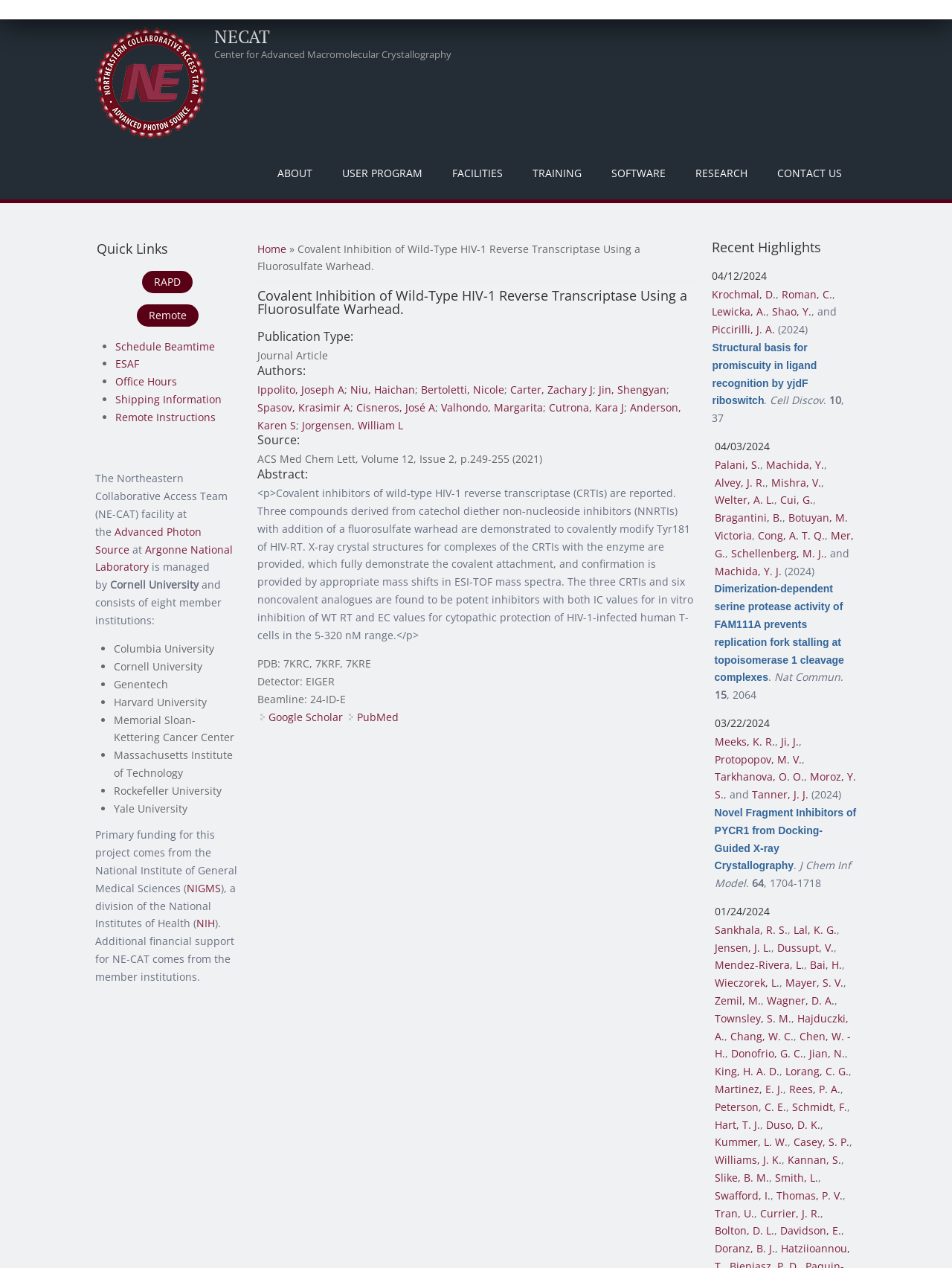Locate the UI element described as follows: "2 Production Credits". Return the bounding box coordinates as four float numbers between 0 and 1 in the order [left, top, right, bottom].

None